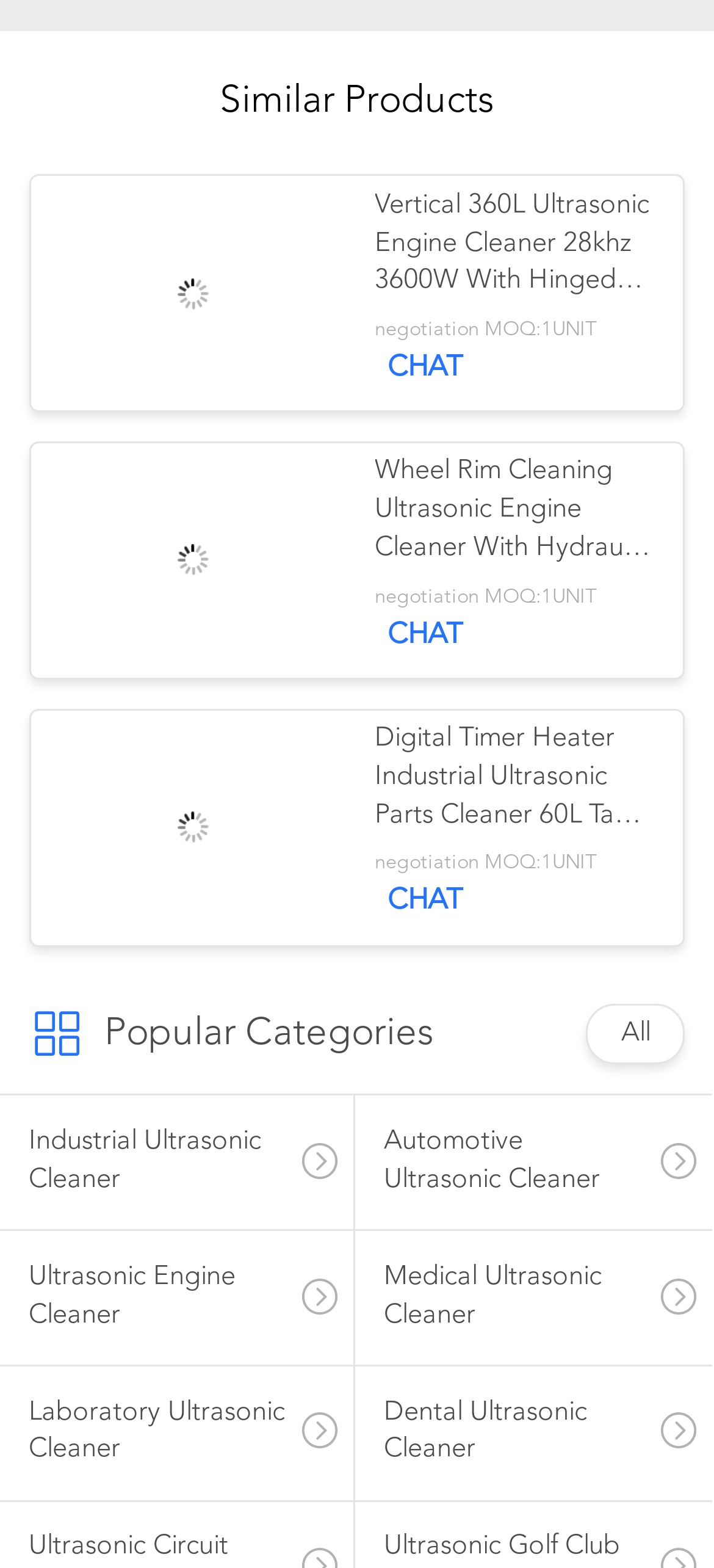Find the bounding box coordinates of the area to click in order to follow the instruction: "View product details of Vertical 360L Ultrasonic Engine Cleaner".

[0.525, 0.12, 0.917, 0.193]